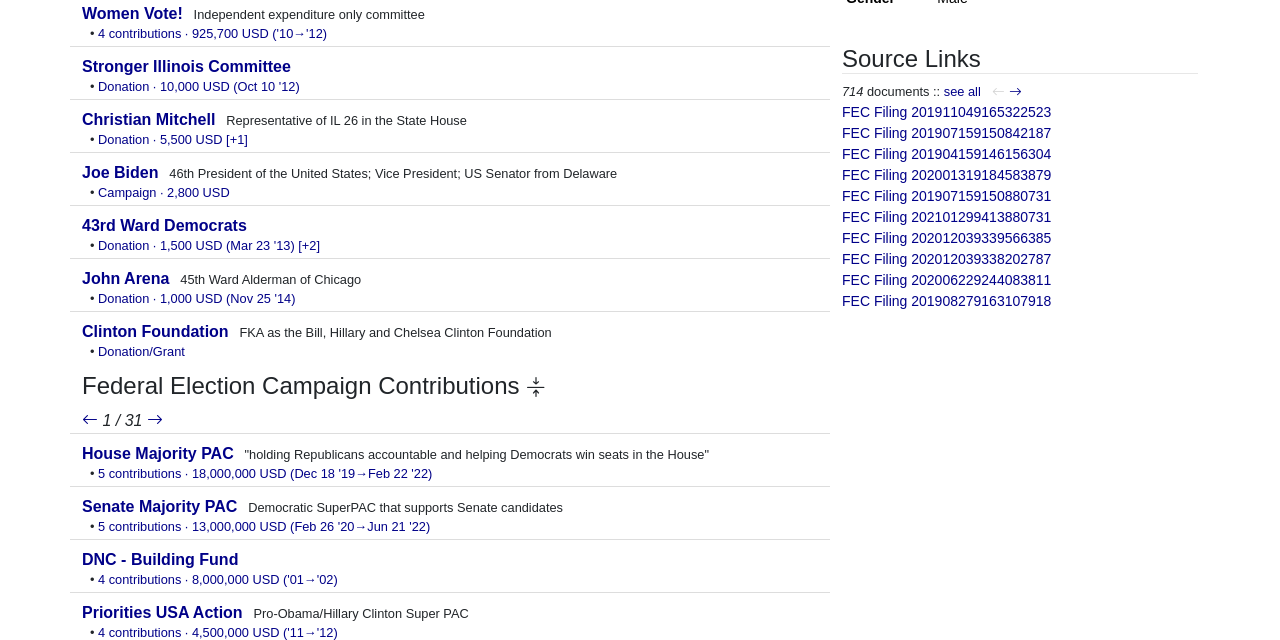Predict the bounding box coordinates for the UI element described as: "Donation · 5,500 USD". The coordinates should be four float numbers between 0 and 1, presented as [left, top, right, bottom].

[0.077, 0.207, 0.174, 0.23]